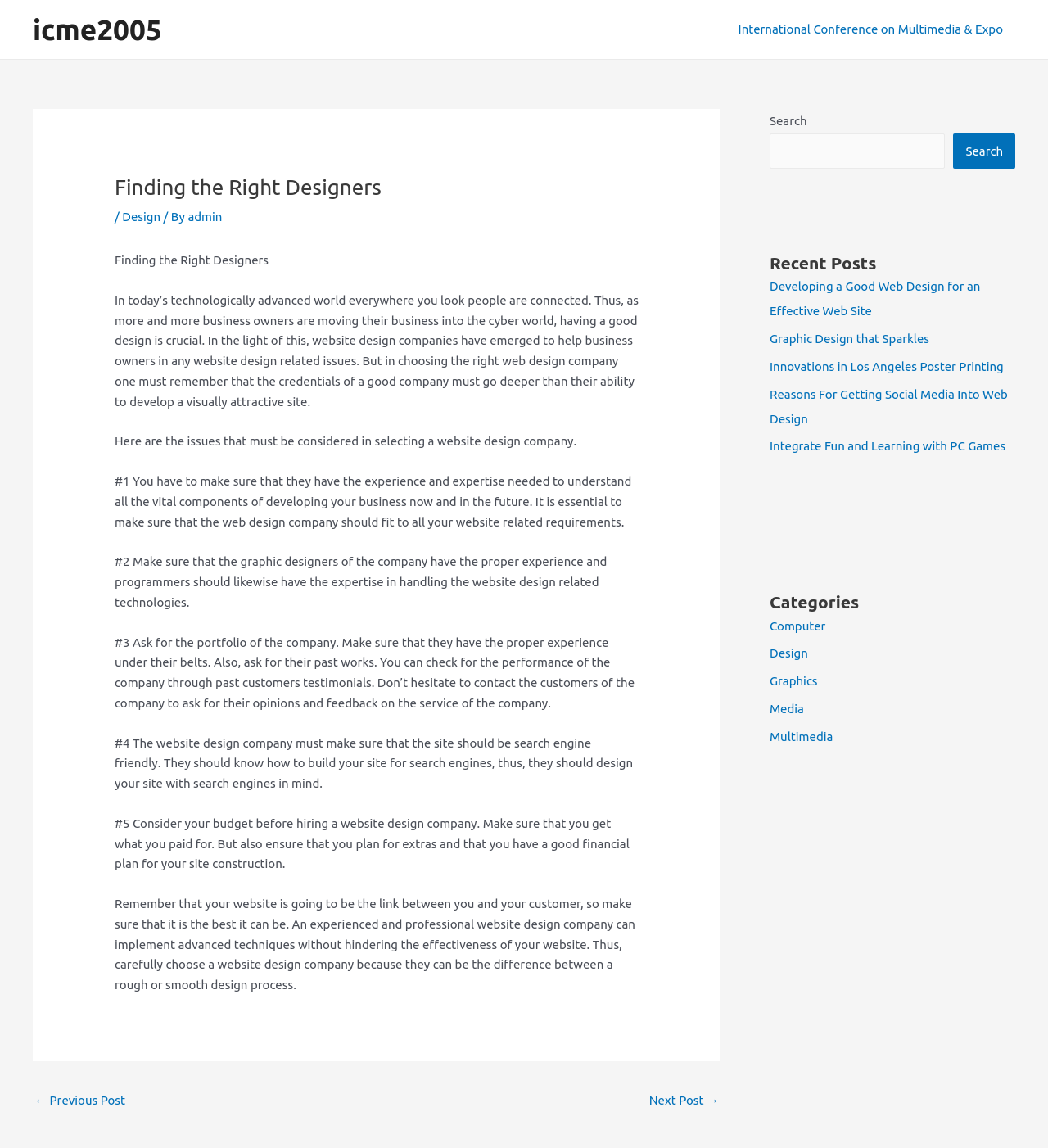Please identify the bounding box coordinates of the clickable element to fulfill the following instruction: "Explore the Design category". The coordinates should be four float numbers between 0 and 1, i.e., [left, top, right, bottom].

[0.734, 0.563, 0.771, 0.575]